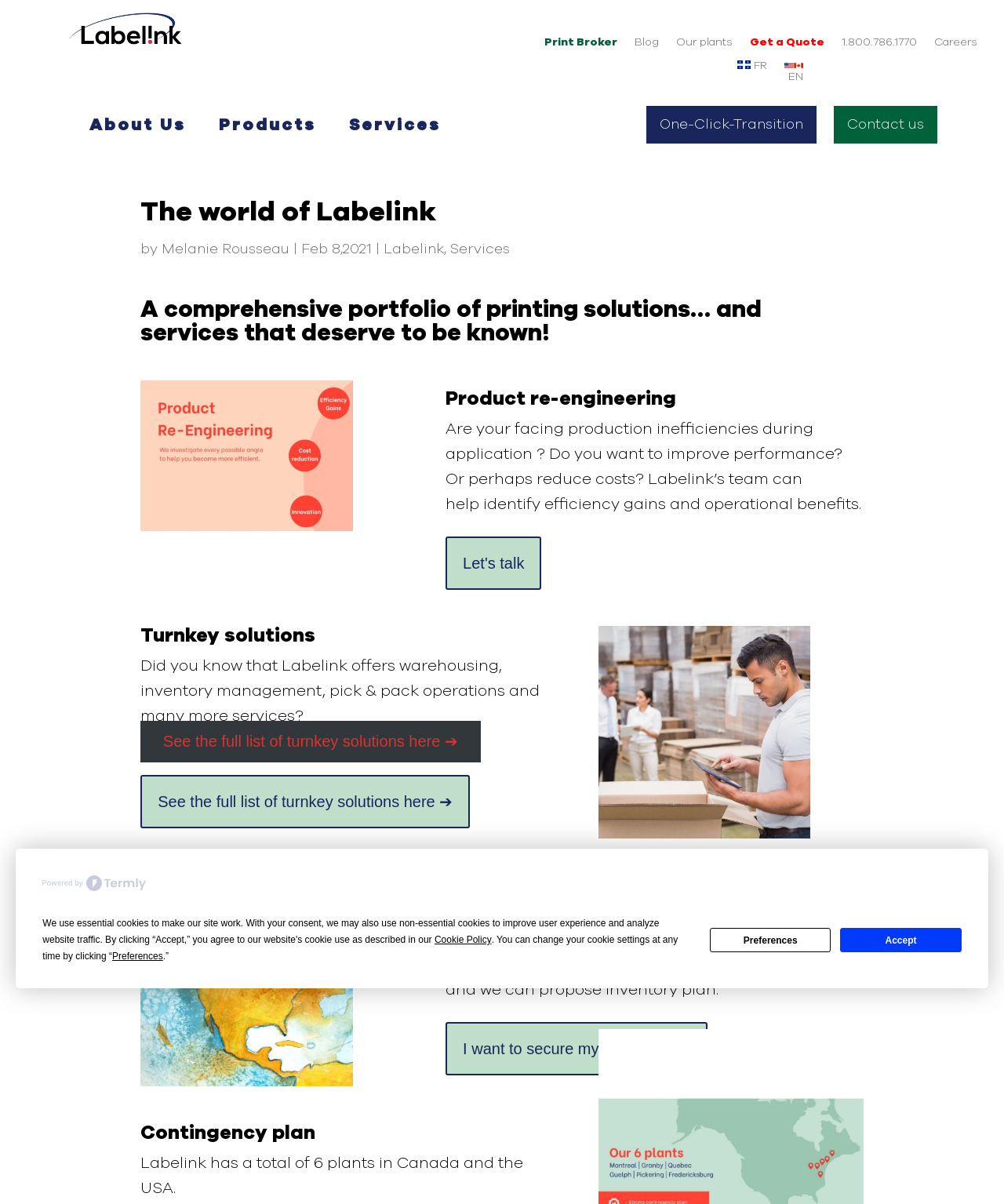Please identify the coordinates of the bounding box for the clickable region that will accomplish this instruction: "Click on the 'Print Broker' link".

[0.542, 0.031, 0.615, 0.045]